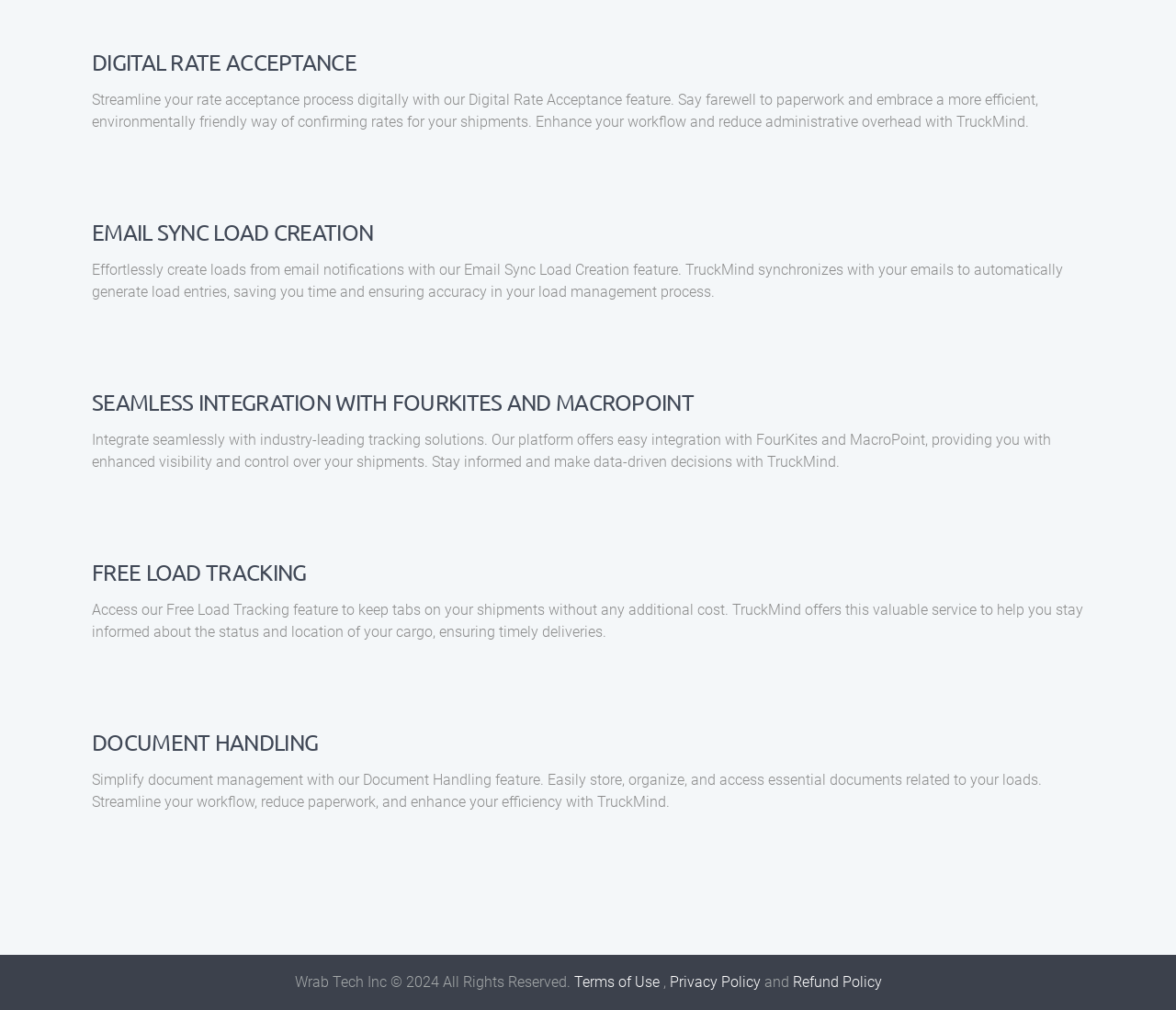Find the bounding box coordinates for the element described here: "Privacy Policy".

[0.569, 0.964, 0.646, 0.983]